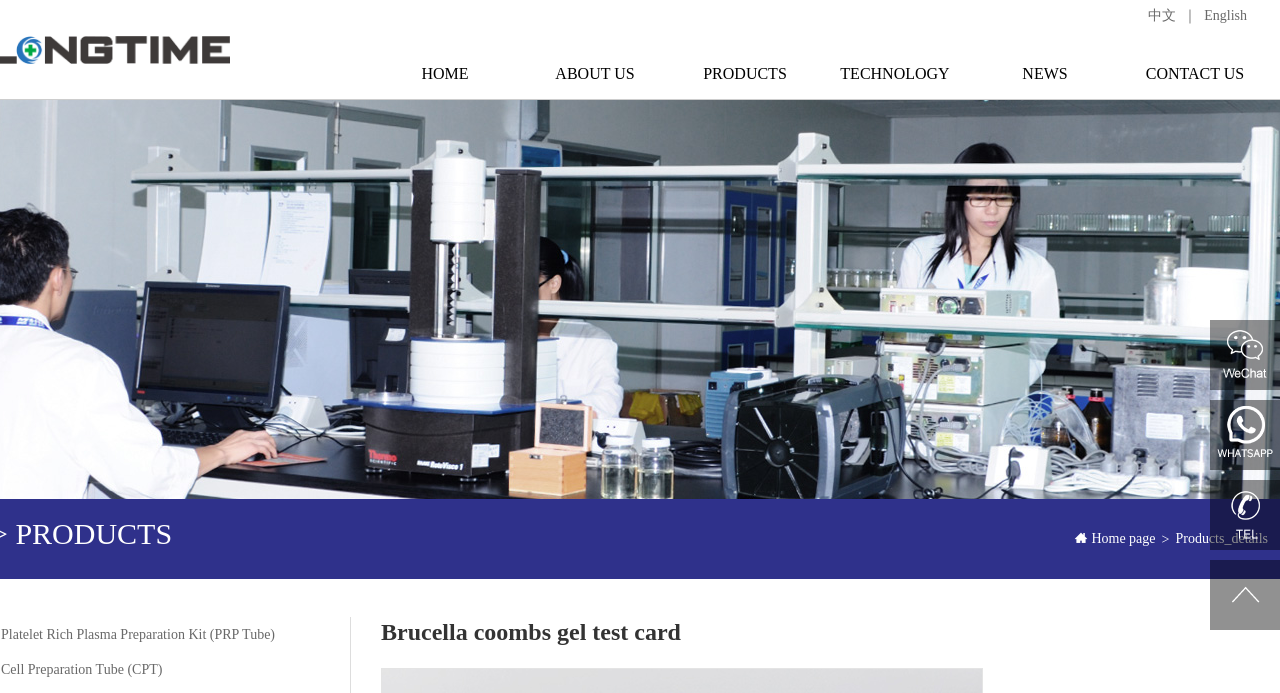Examine the image carefully and respond to the question with a detailed answer: 
What is the company name?

I found the company name by looking at the top navigation bar, where it is displayed prominently as the title of the webpage.